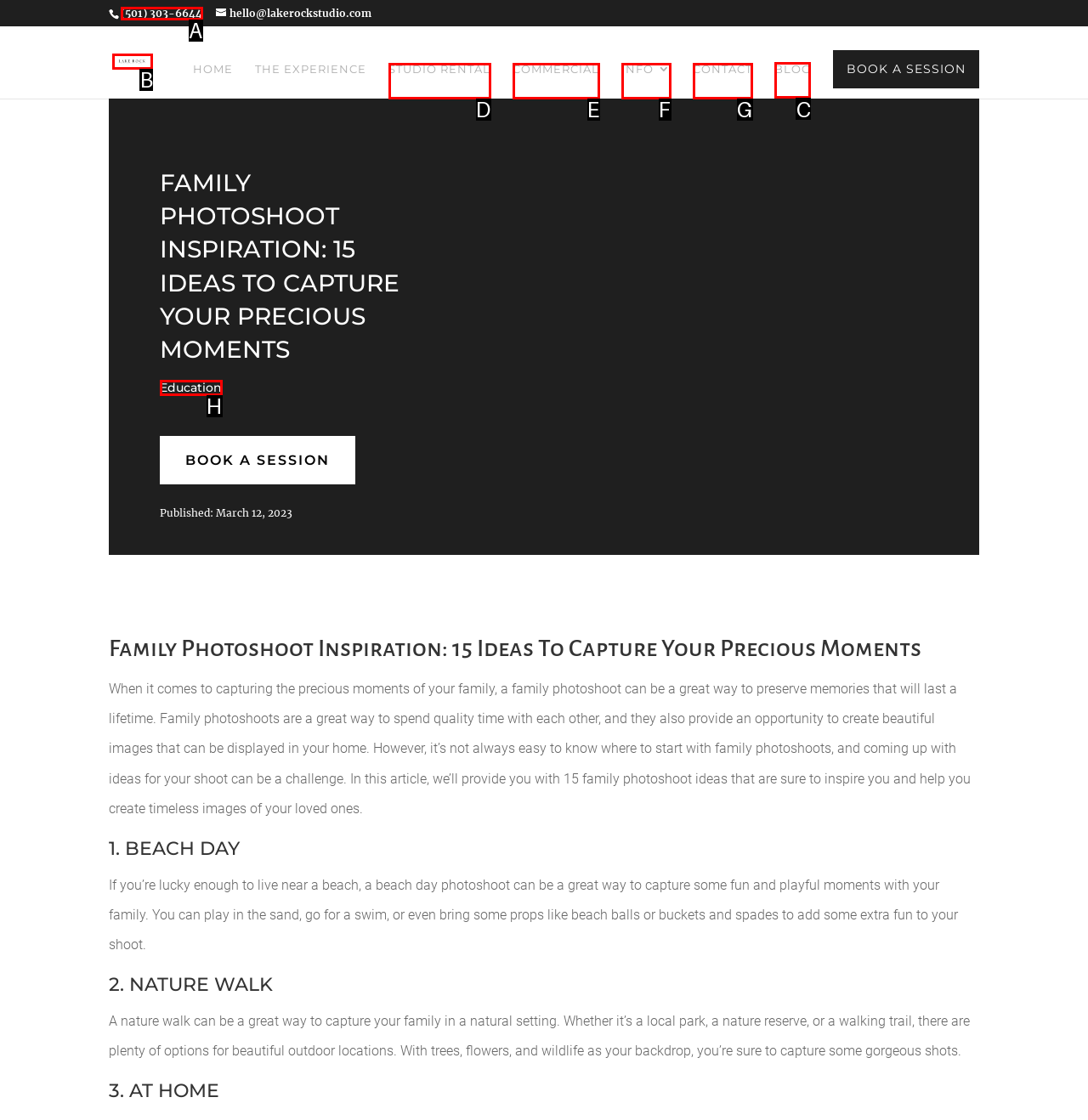Identify the correct option to click in order to accomplish the task: read the blog Provide your answer with the letter of the selected choice.

C